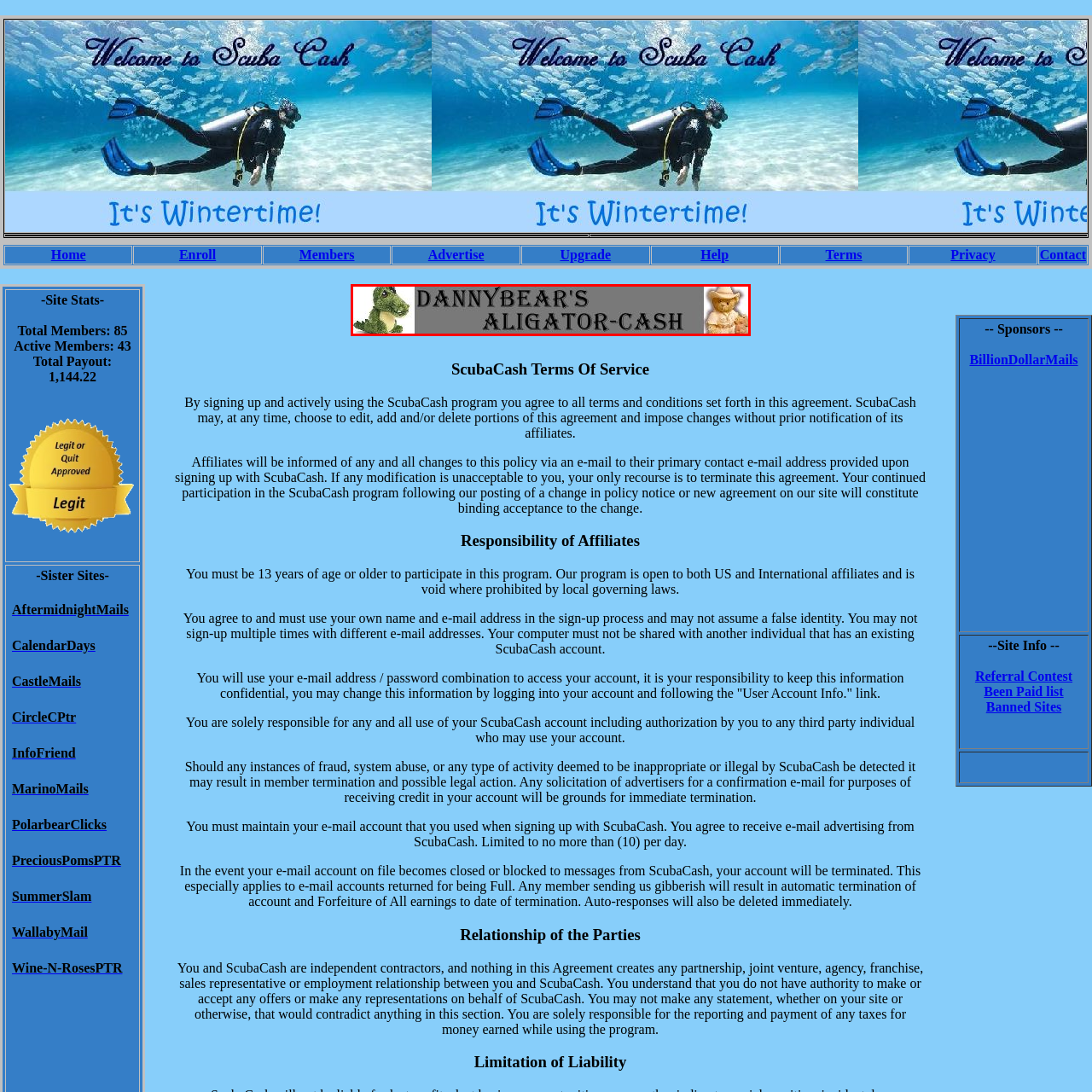Inspect the image surrounded by the red border and give a one-word or phrase answer to the question:
What is the font style of the text?

Bold, stylized